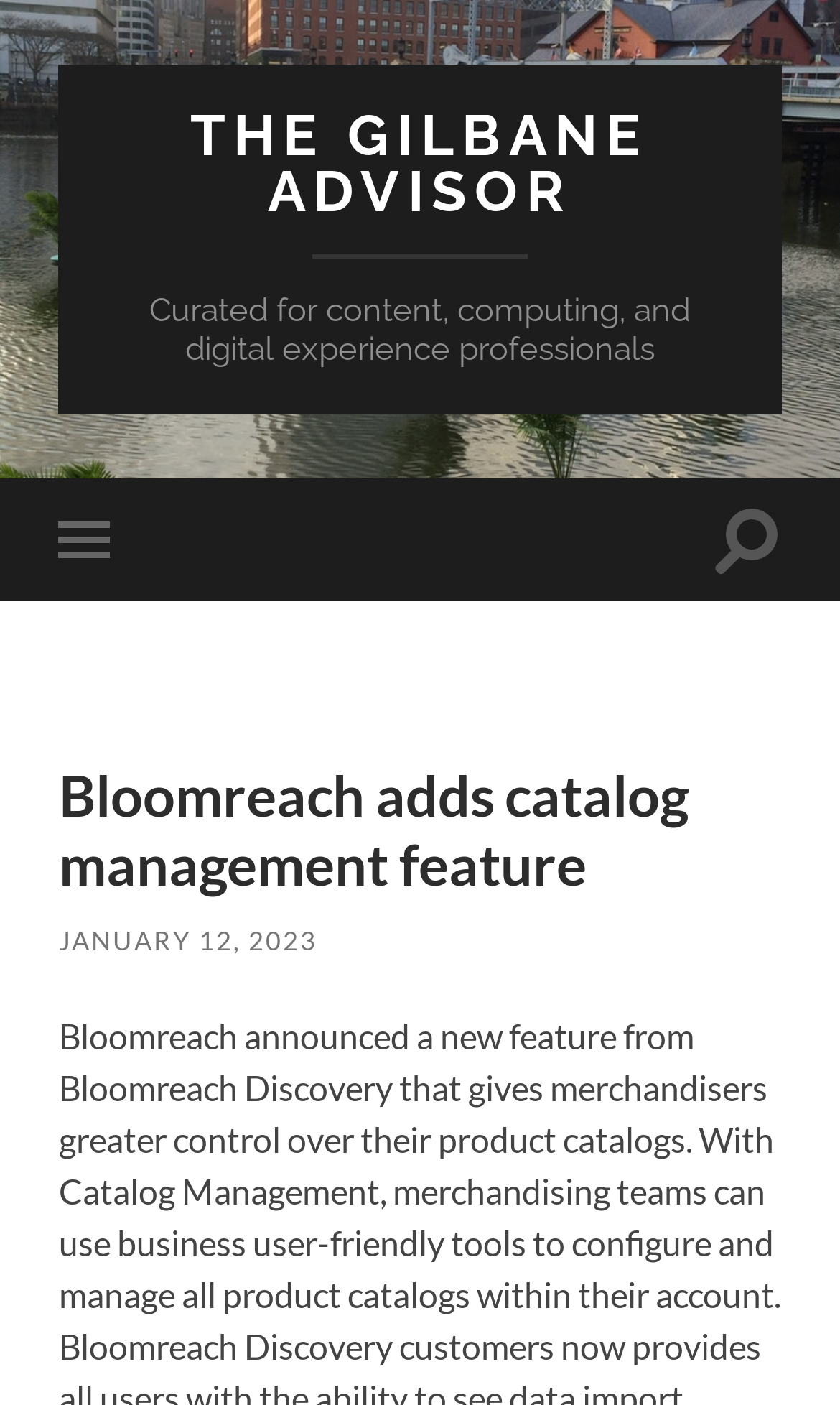What is the purpose of the button on the top left?
Please give a well-detailed answer to the question.

I determined this answer by examining the button element with the text 'Toggle mobile menu' at the top left of the webpage, which implies that it is used to toggle the mobile menu on and off.